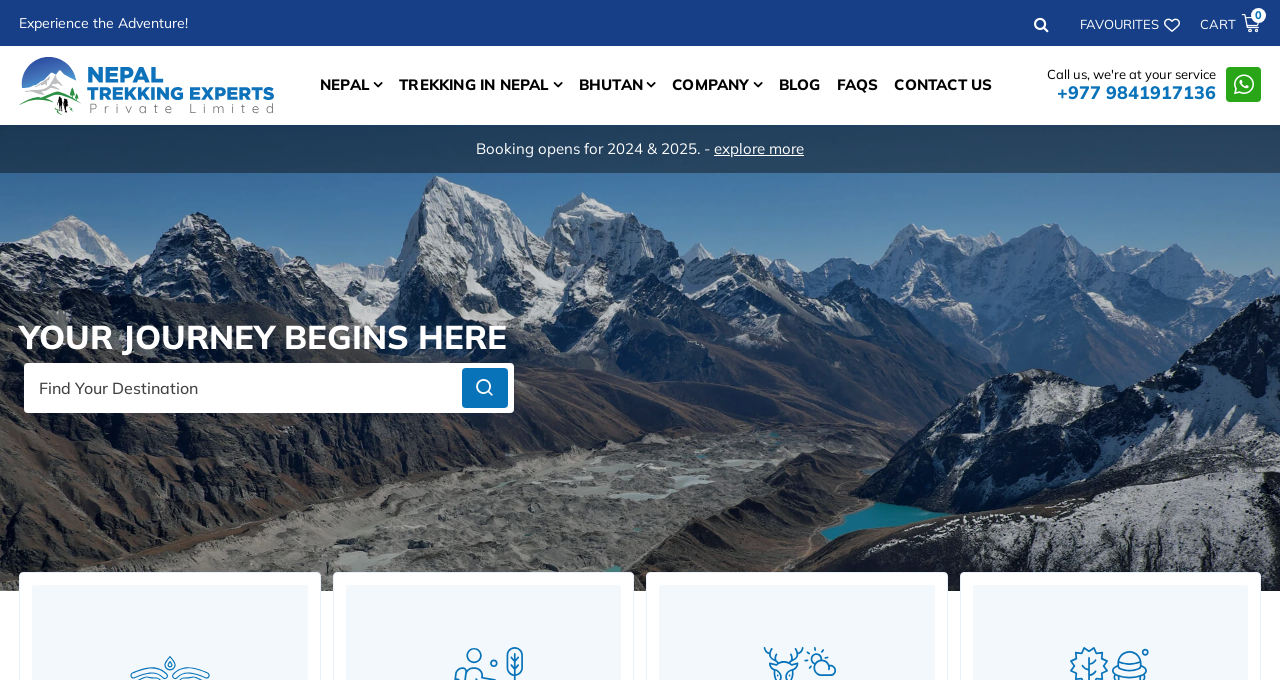What is the theme of the webpage?
Please provide a single word or phrase in response based on the screenshot.

Trekking and adventure